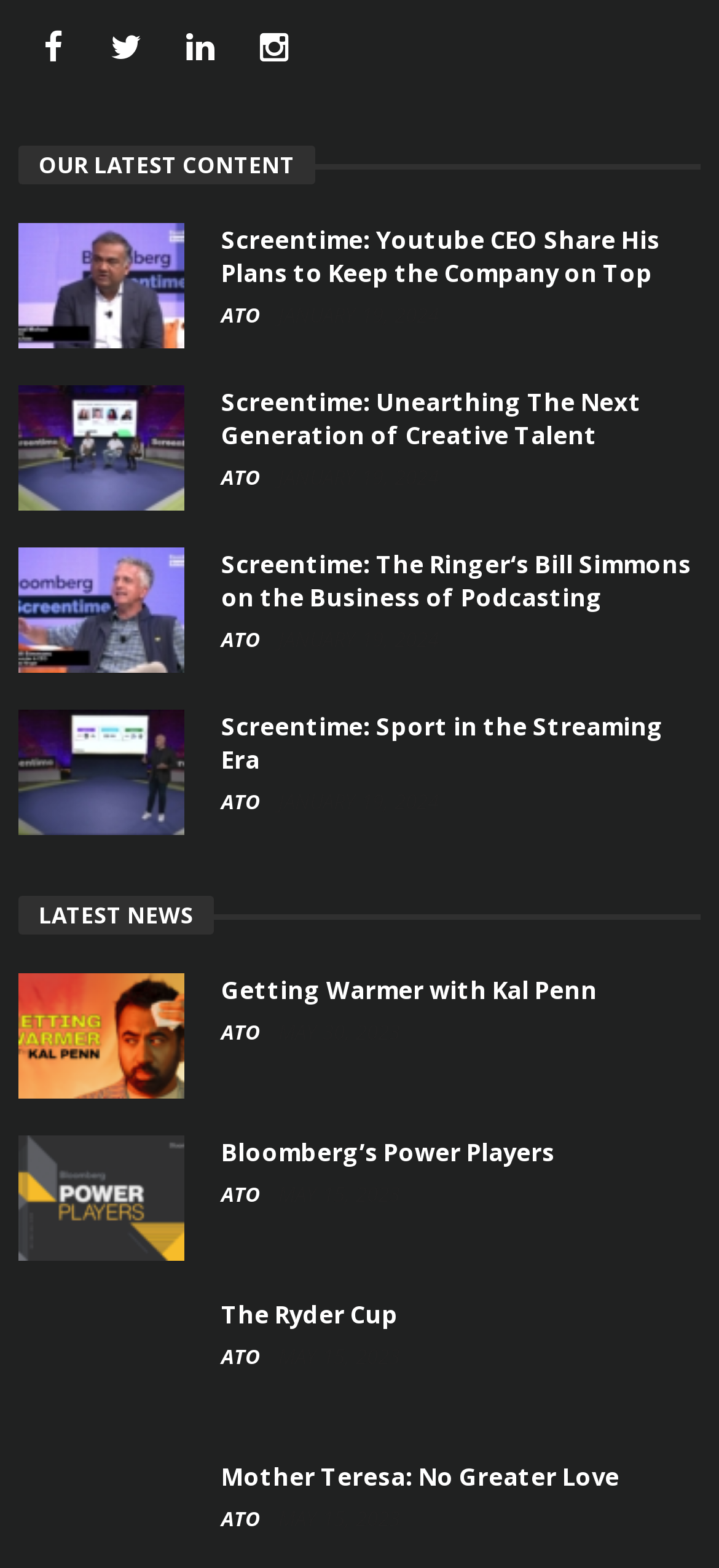Could you specify the bounding box coordinates for the clickable section to complete the following instruction: "Read the latest news"?

[0.026, 0.571, 0.297, 0.596]